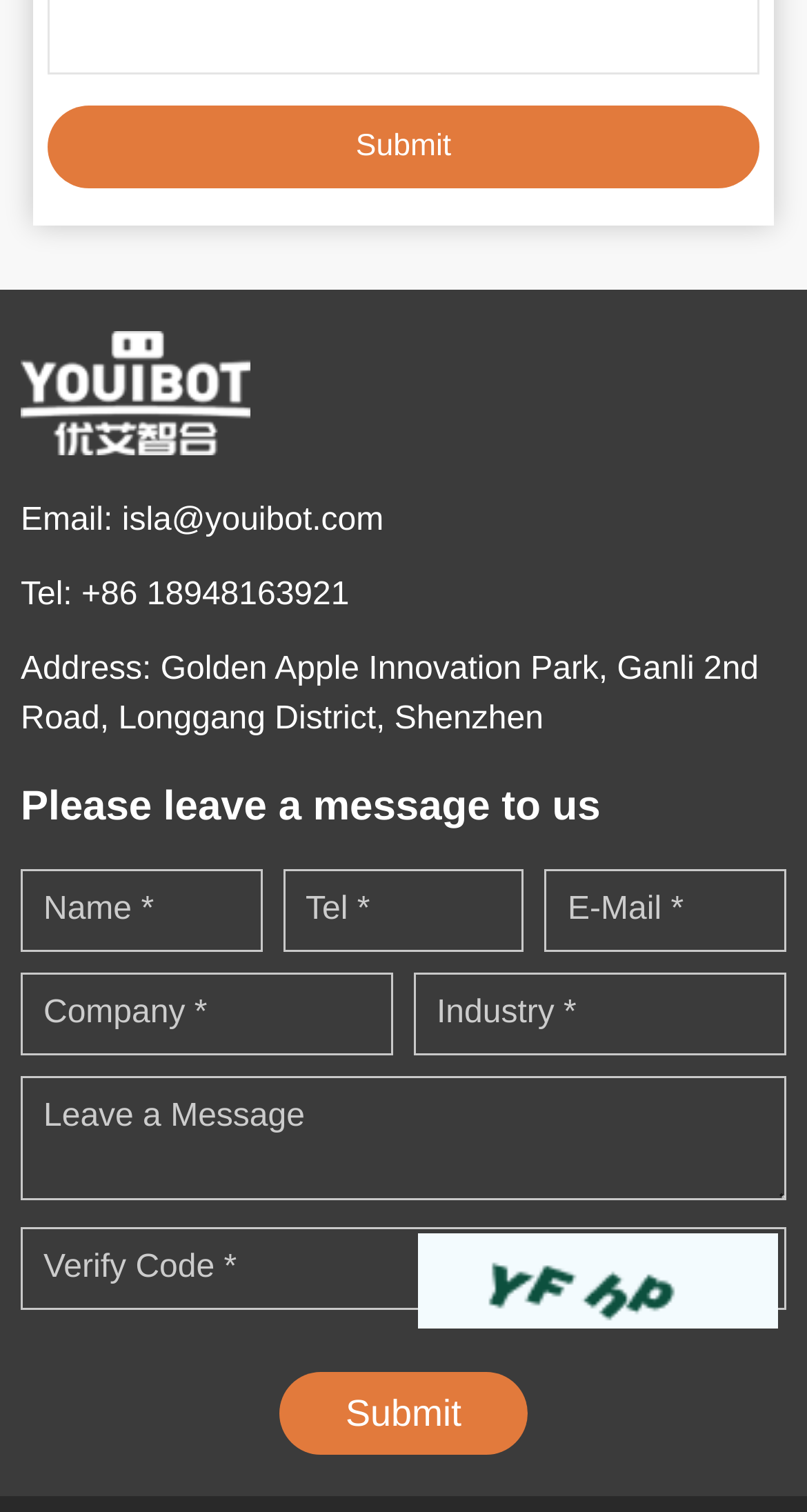Locate the bounding box coordinates of the item that should be clicked to fulfill the instruction: "Input your email".

[0.675, 0.575, 0.974, 0.63]